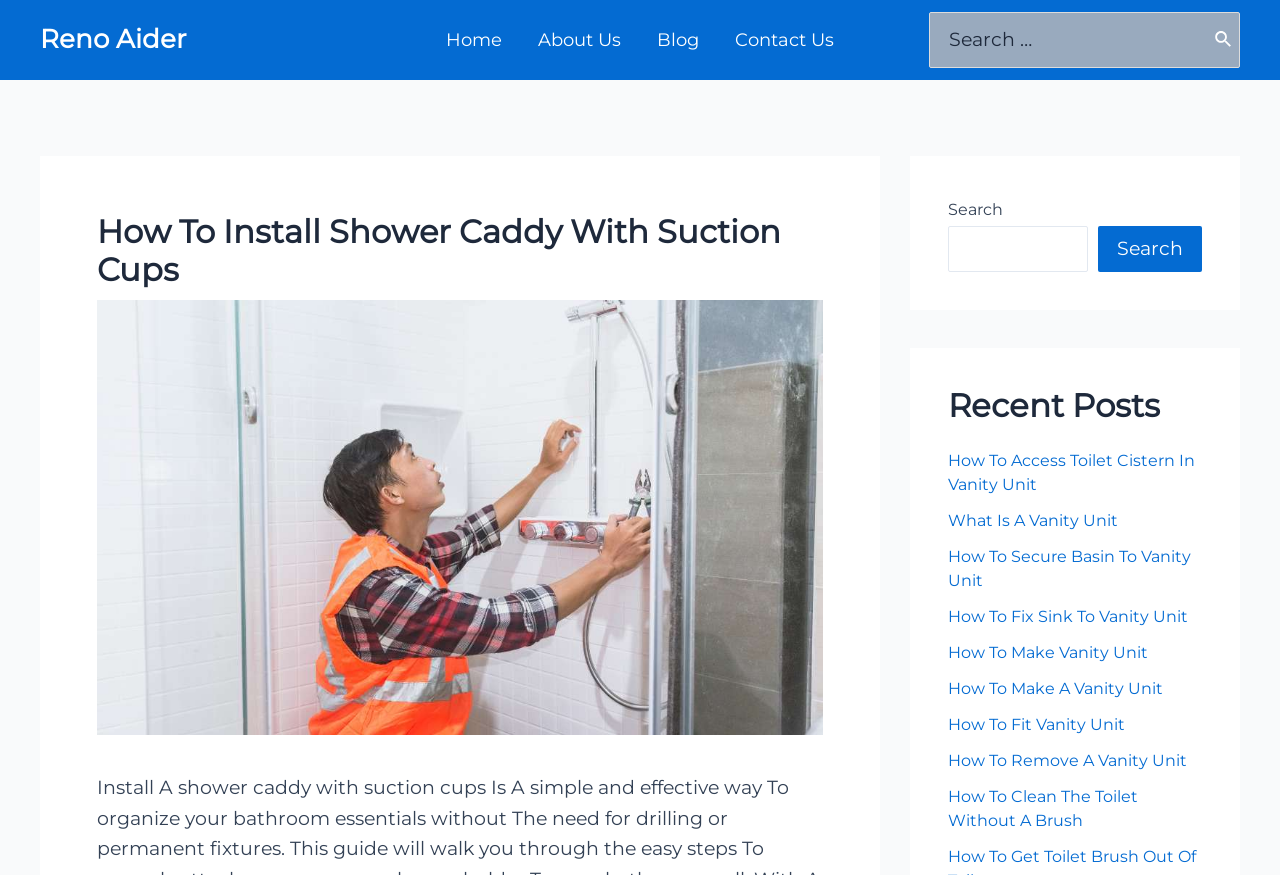What is the website's name?
Answer the question in a detailed and comprehensive manner.

I found the website's name by looking at the top-left corner of the webpage, where it says 'Reno Aider' in a link format.